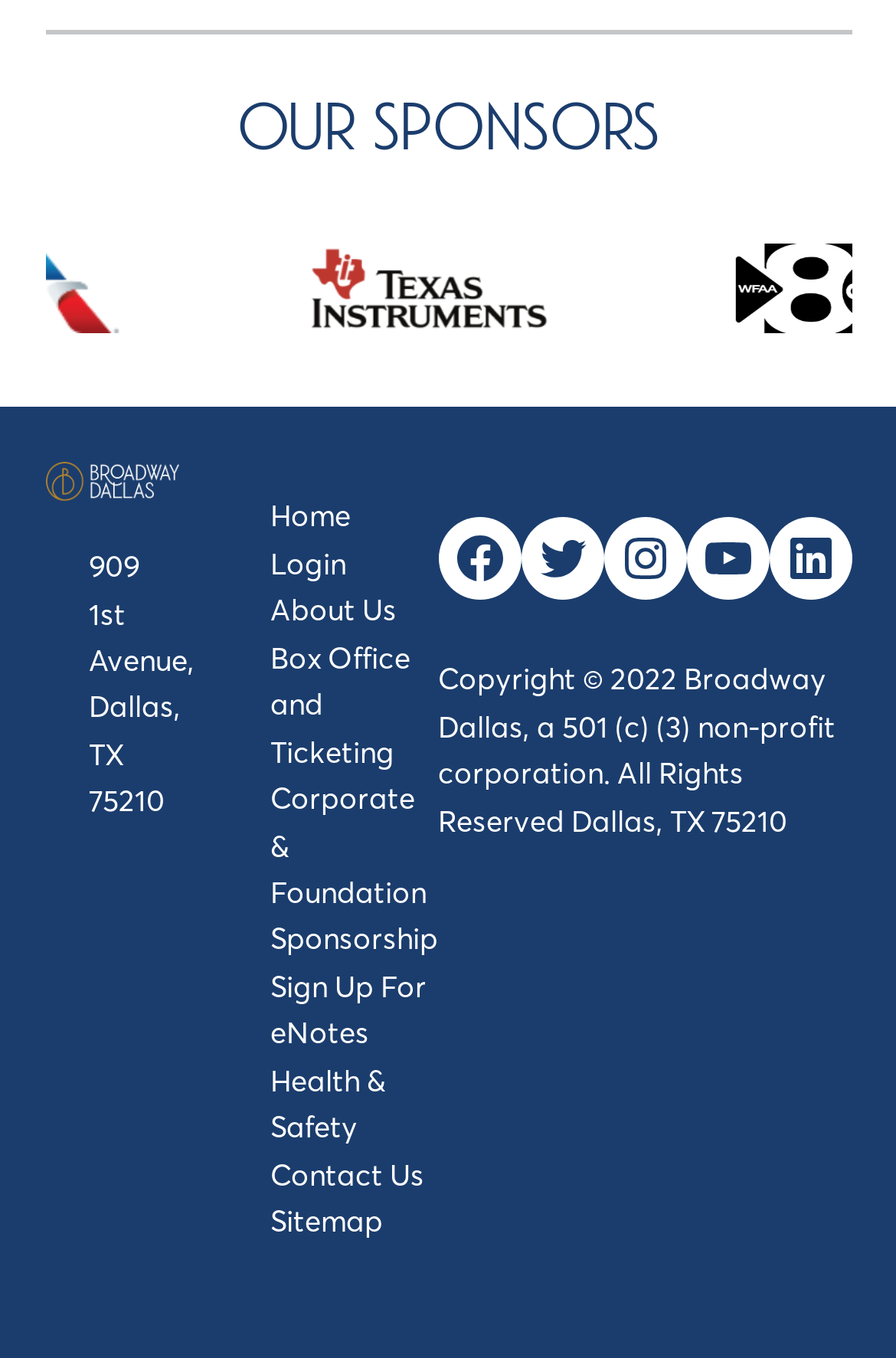Locate the bounding box of the user interface element based on this description: "Health & Safety".

[0.301, 0.782, 0.429, 0.843]